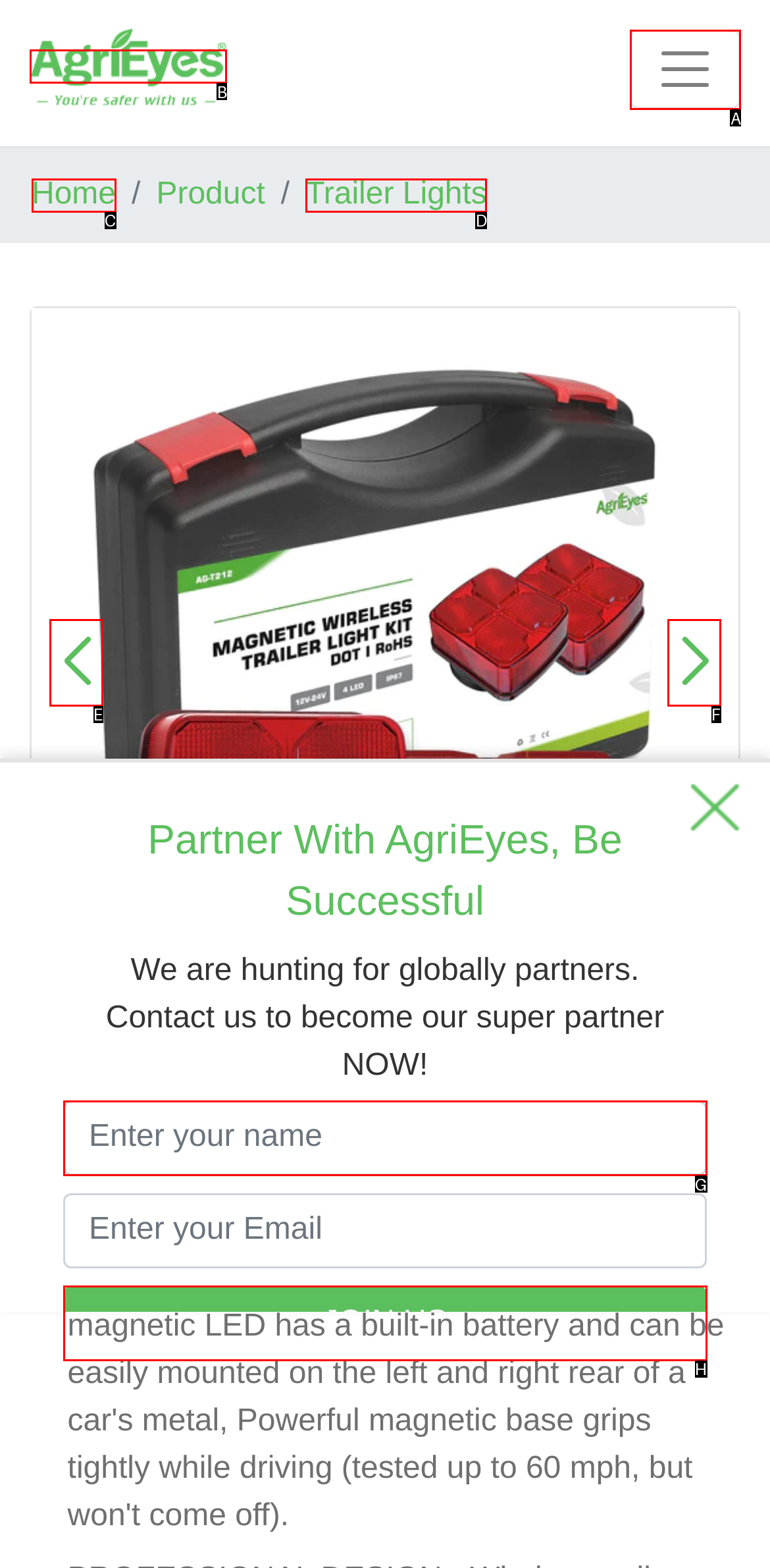Determine which option should be clicked to carry out this task: Toggle navigation
State the letter of the correct choice from the provided options.

A